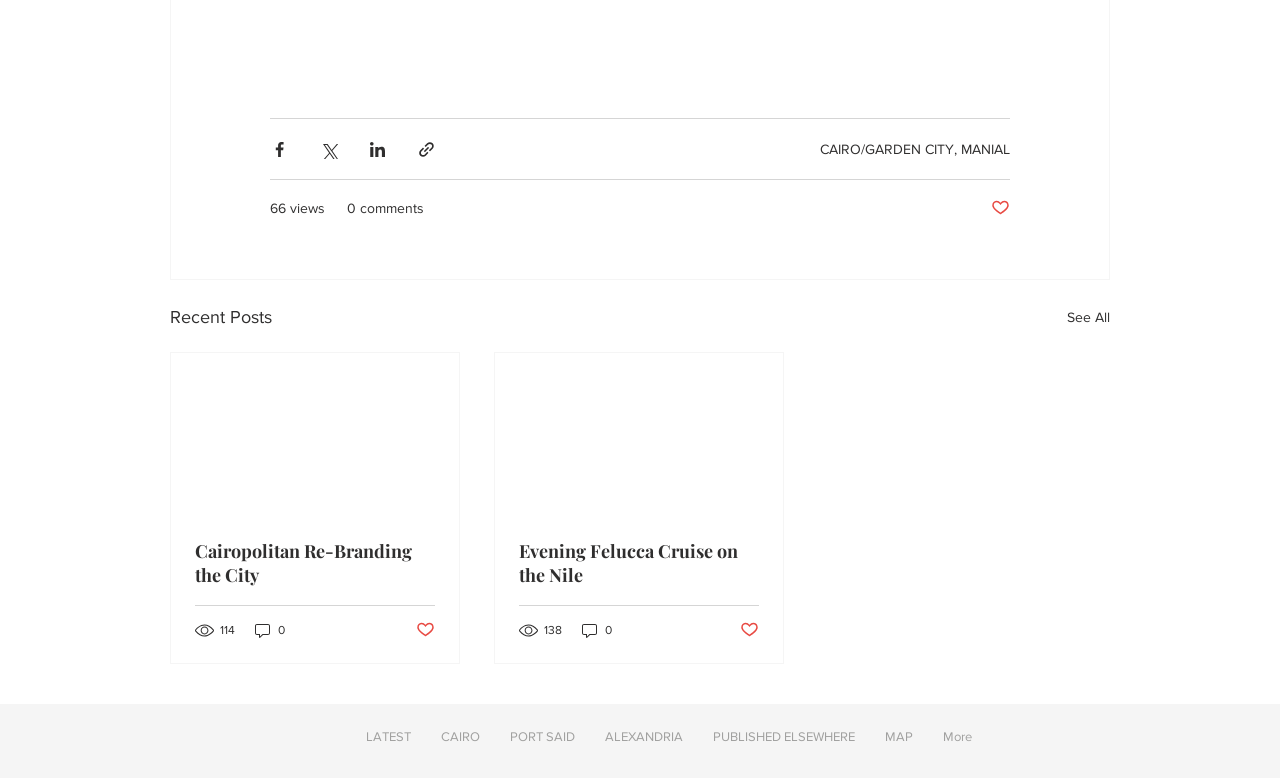Point out the bounding box coordinates of the section to click in order to follow this instruction: "See all recent posts".

[0.834, 0.39, 0.867, 0.427]